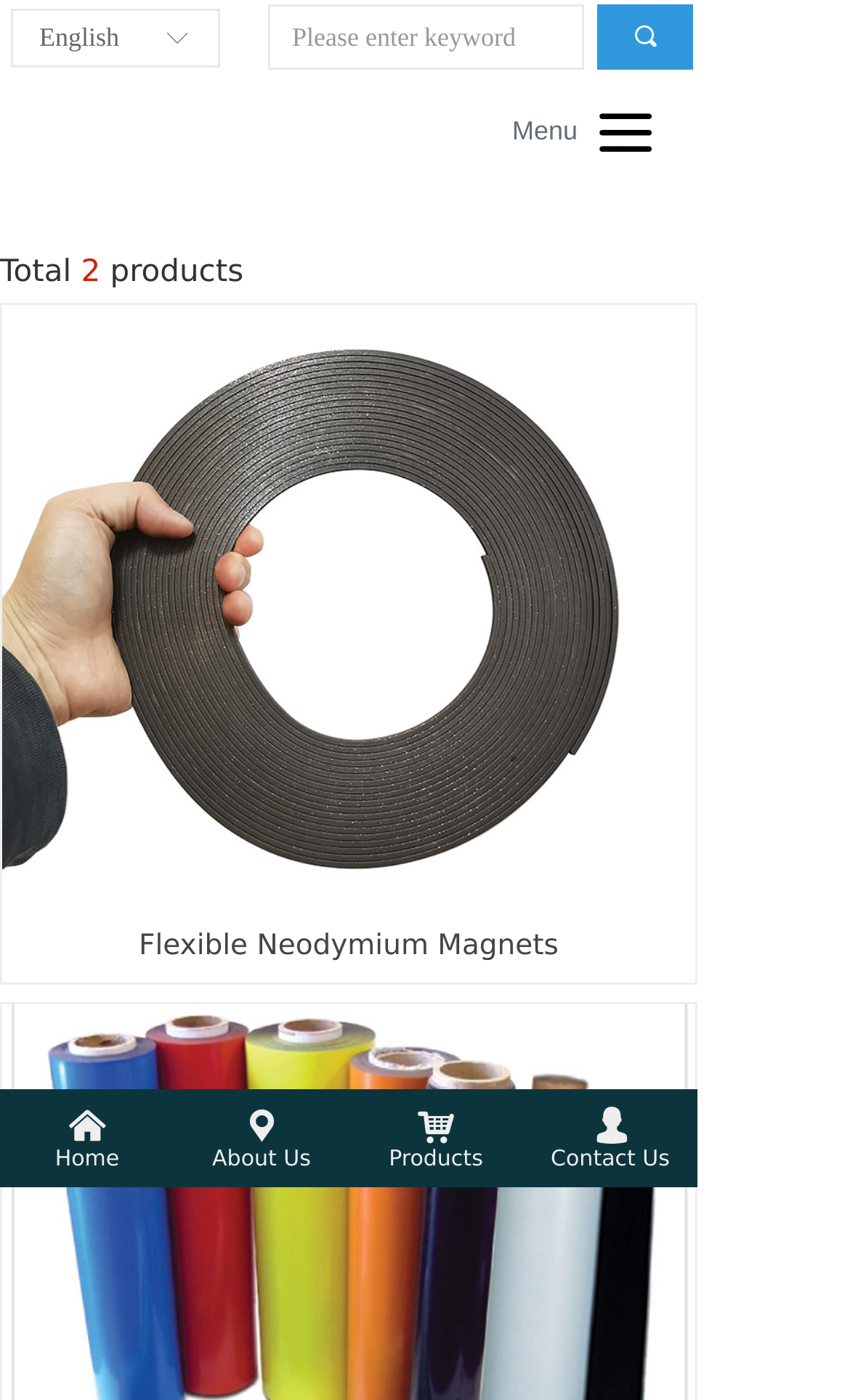What is the language of the webpage?
Provide a well-explained and detailed answer to the question.

The language of the webpage is English because there is a link 'English' at the top of the page, indicating that the webpage is currently in English.